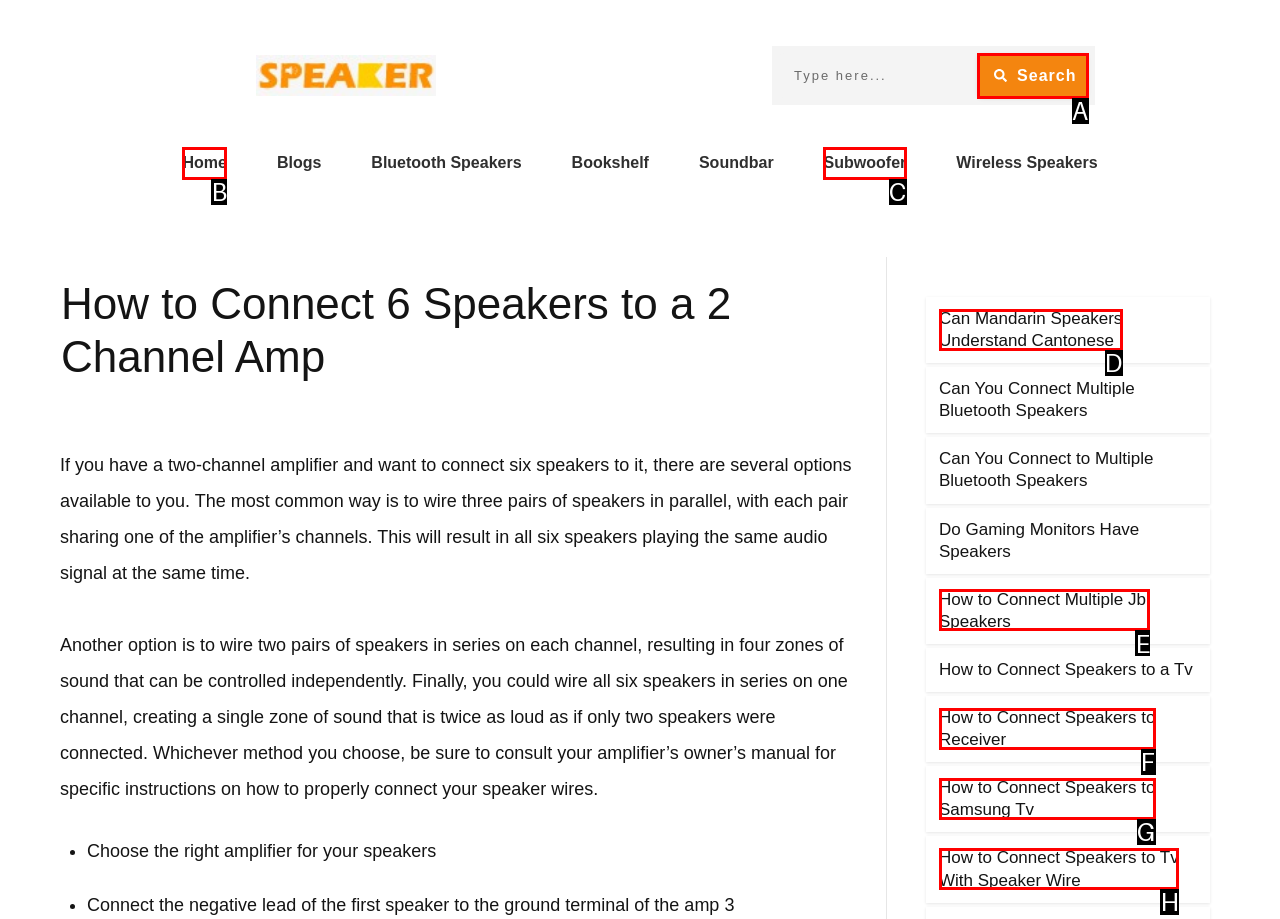Identify the letter corresponding to the UI element that matches this description: Can Mandarin Speakers Understand Cantonese
Answer using only the letter from the provided options.

D